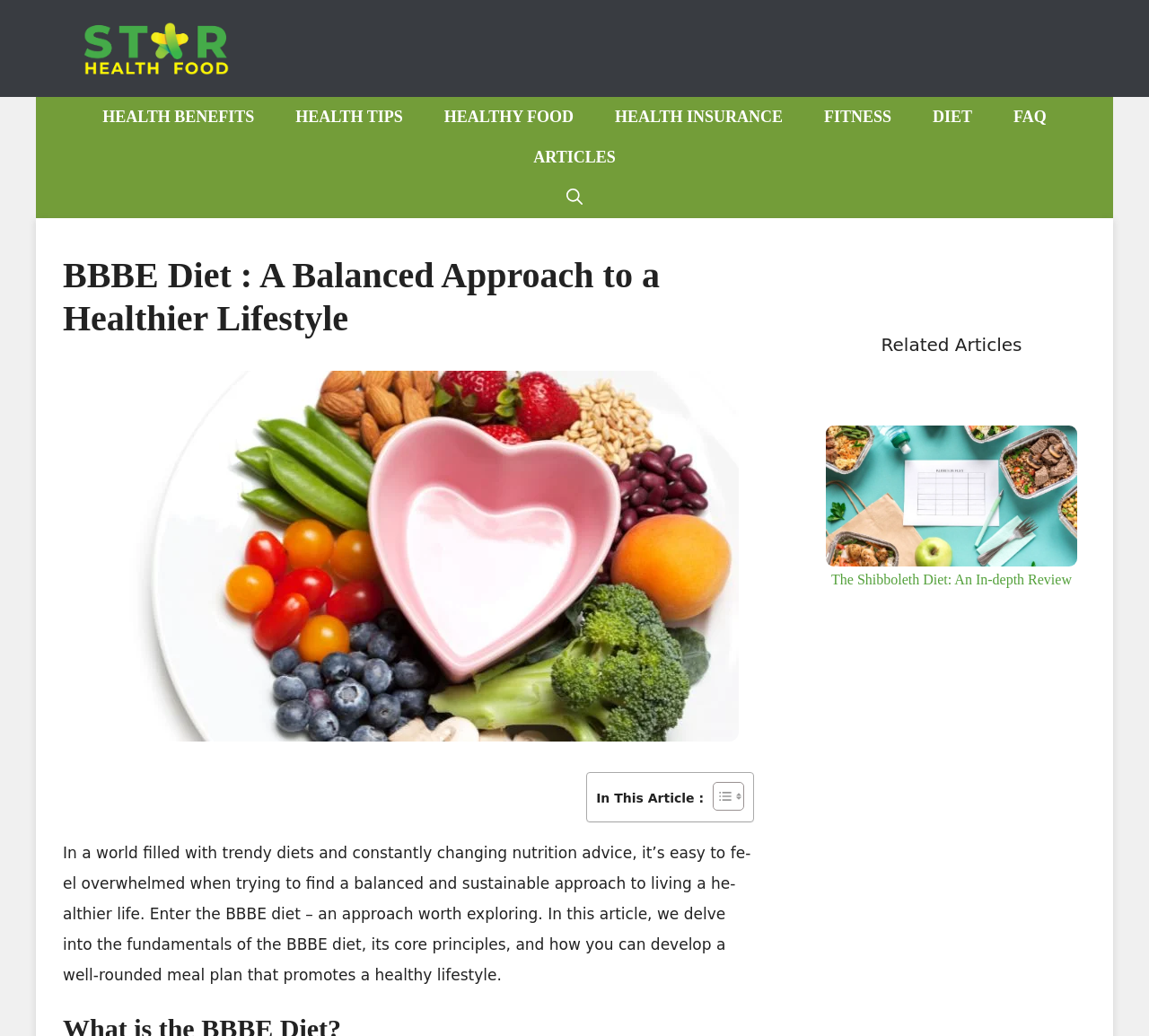Return the bounding box coordinates of the UI element that corresponds to this description: "Health Tips". The coordinates must be given as four float numbers in the range of 0 and 1, [left, top, right, bottom].

[0.239, 0.093, 0.369, 0.132]